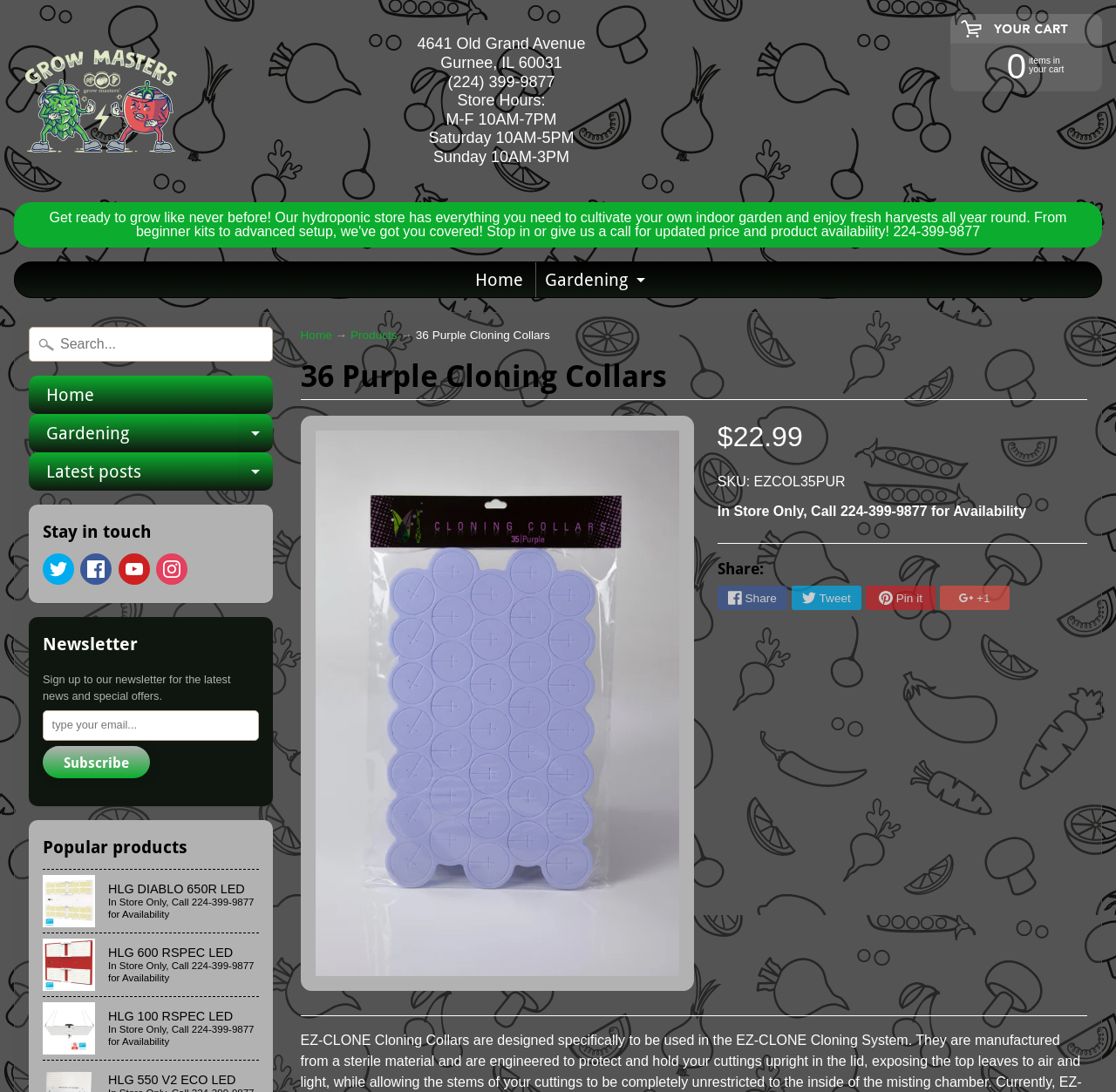Find the bounding box coordinates of the element to click in order to complete this instruction: "Call for product availability". The bounding box coordinates must be four float numbers between 0 and 1, denoted as [left, top, right, bottom].

[0.401, 0.067, 0.497, 0.083]